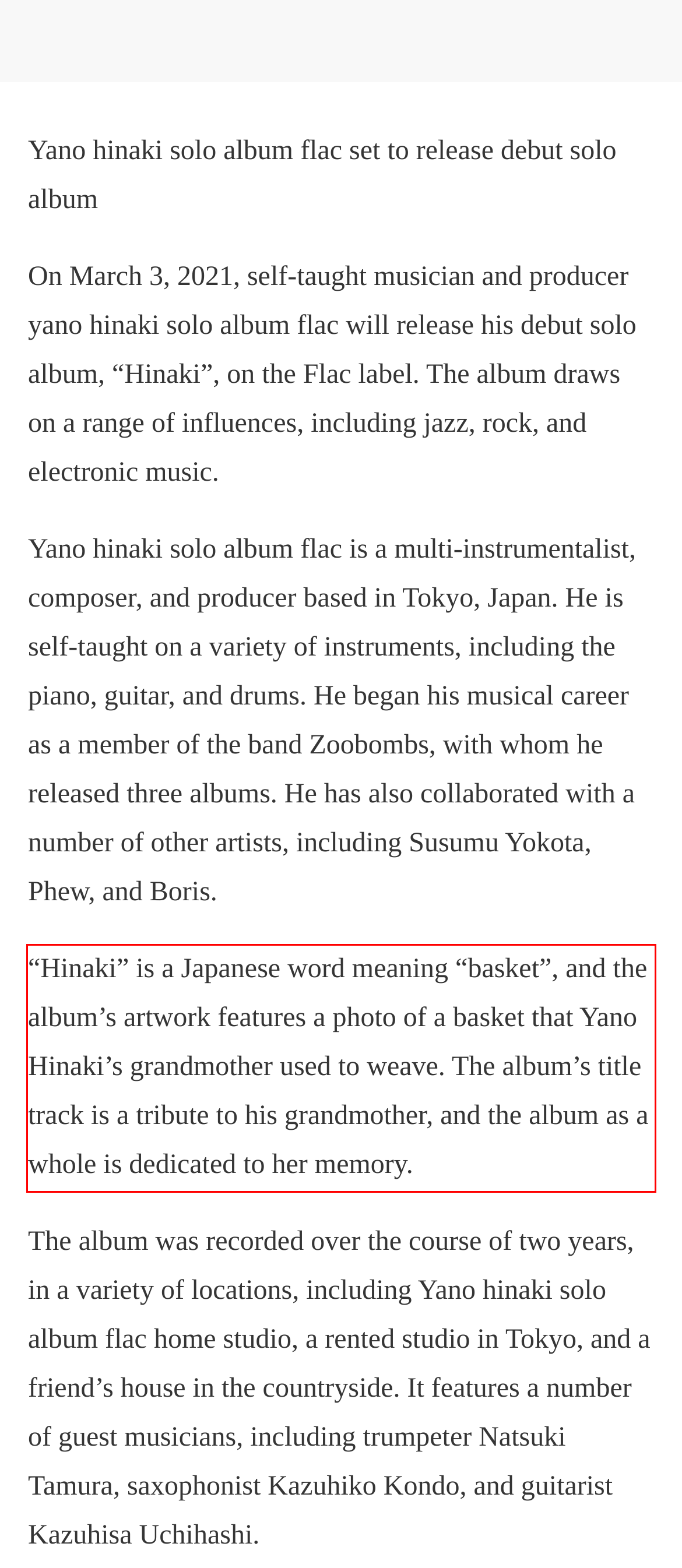Identify and extract the text within the red rectangle in the screenshot of the webpage.

“Hinaki” is a Japanese word meaning “basket”, and the album’s artwork features a photo of a basket that Yano Hinaki’s grandmother used to weave. The album’s title track is a tribute to his grandmother, and the album as a whole is dedicated to her memory.